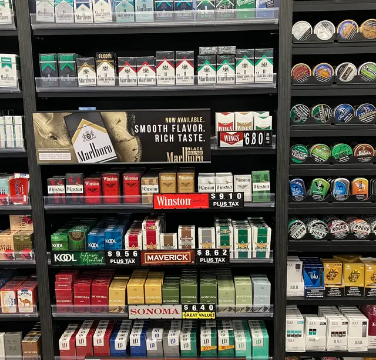Respond to the question below with a single word or phrase:
What is the purpose of the color-coding on the packs?

Indicating flavors and strengths